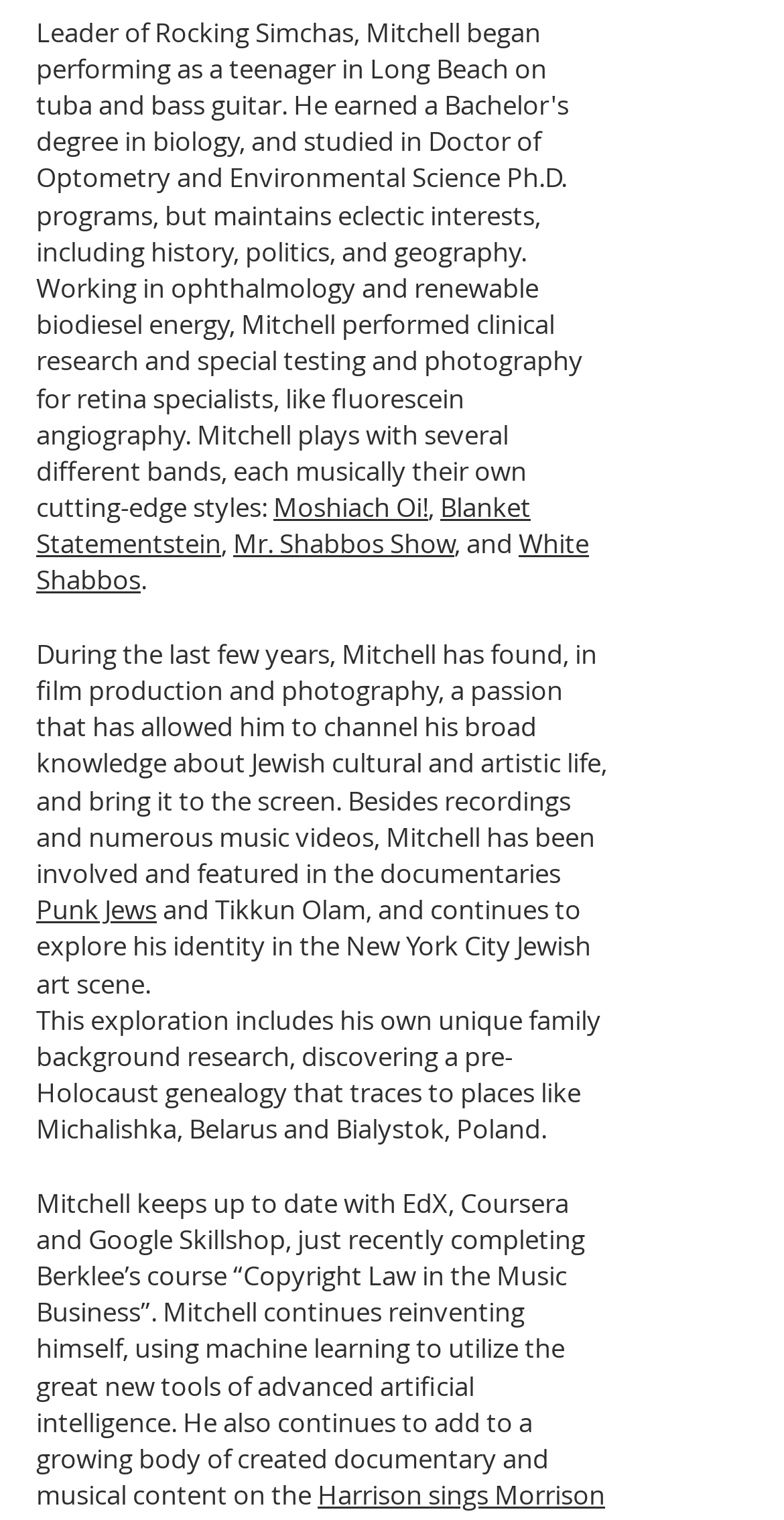What course did Mitchell recently complete?
Based on the screenshot, provide a one-word or short-phrase response.

Copyright Law in the Music Business